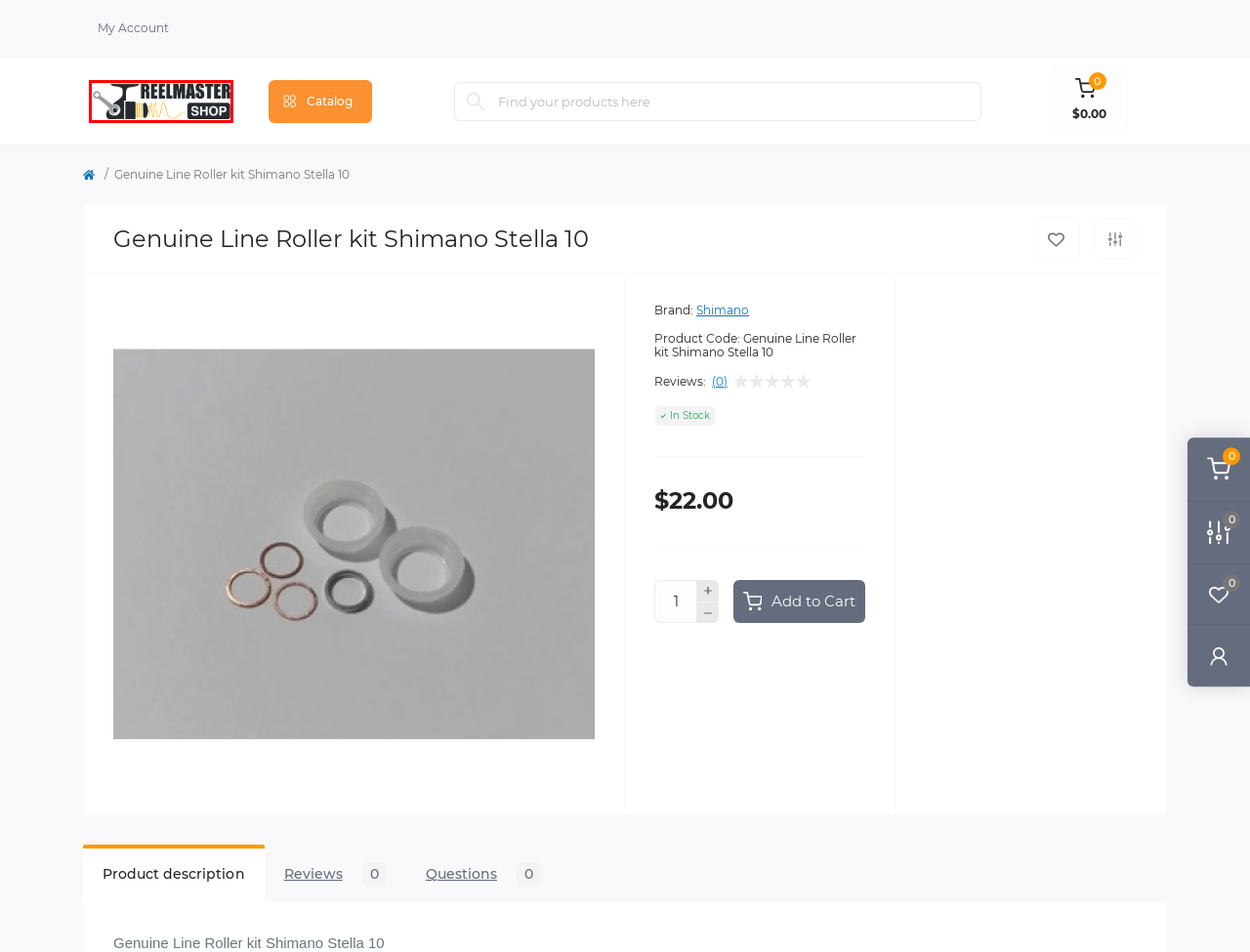Examine the screenshot of a webpage with a red bounding box around a UI element. Your task is to identify the webpage description that best corresponds to the new webpage after clicking the specified element. The given options are:
A. Reelmaster.shop
B. Buy Shimano at Reelmaster.shop
C. My Wish List
D. About Us
E. Find Your Favorite Brand
F. Product Comparison
G. Contact Us
H. Product Returns

A